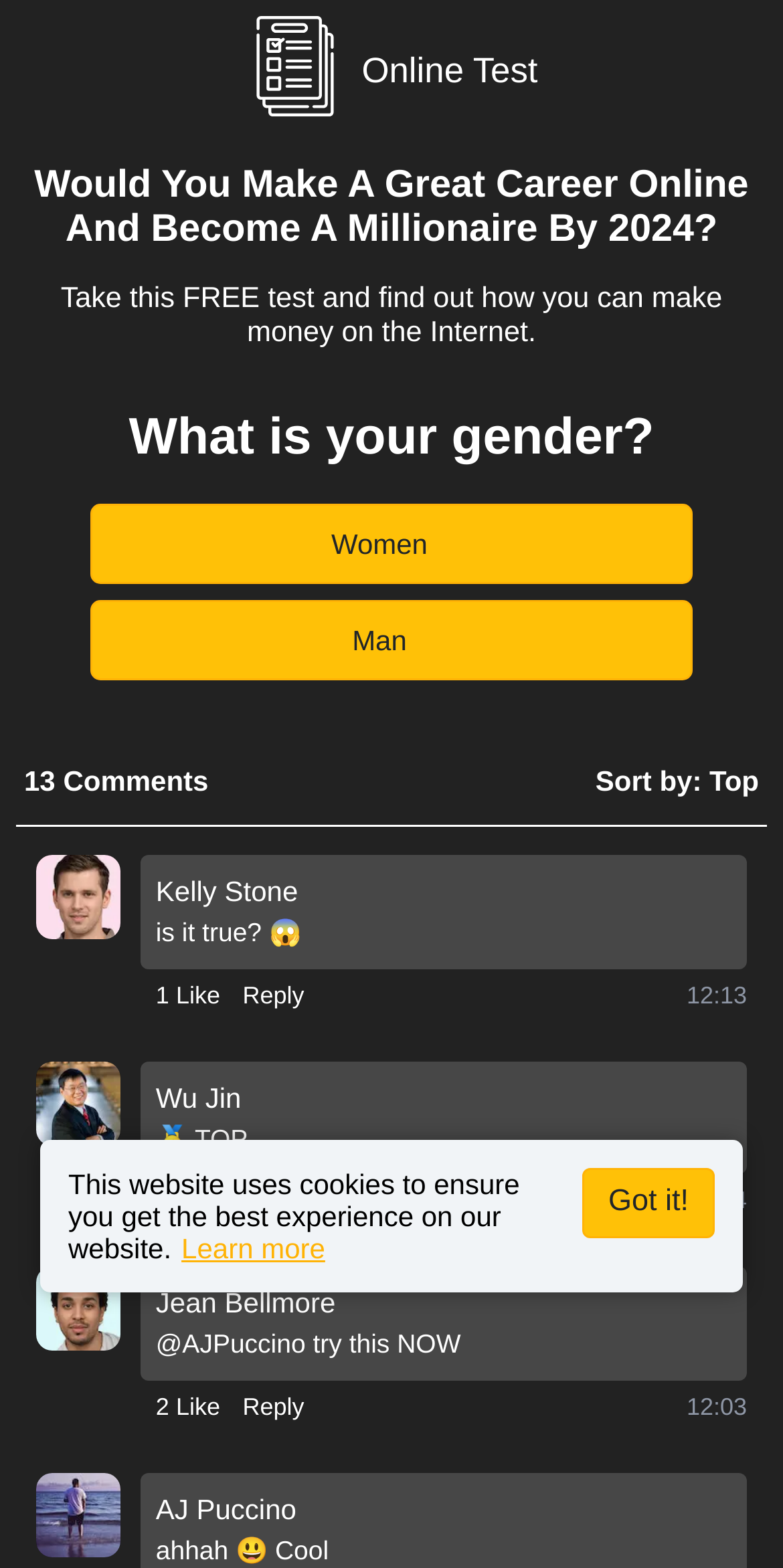Specify the bounding box coordinates of the element's region that should be clicked to achieve the following instruction: "Click the 'Got it!' button". The bounding box coordinates consist of four float numbers between 0 and 1, in the format [left, top, right, bottom].

[0.744, 0.745, 0.913, 0.789]